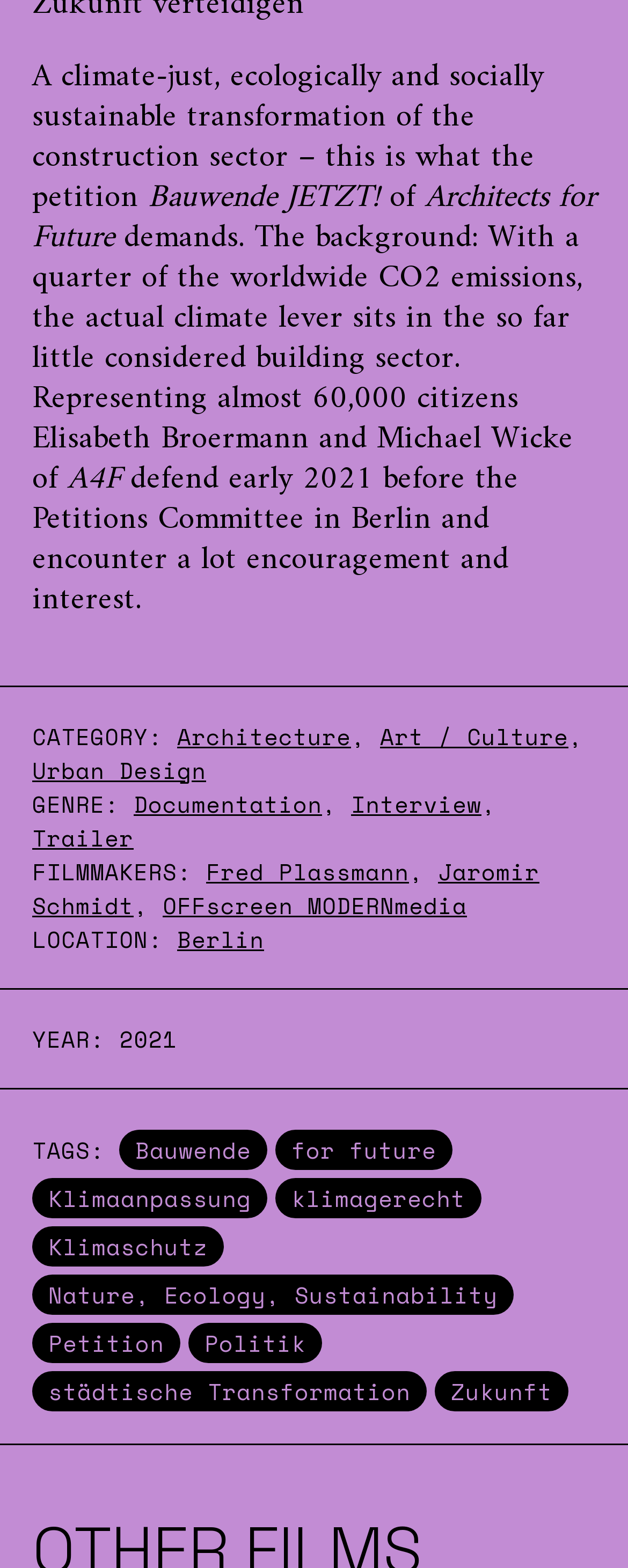Answer the question using only one word or a concise phrase: Who are the filmmakers?

Fred Plassmann, Jaromir Schmidt